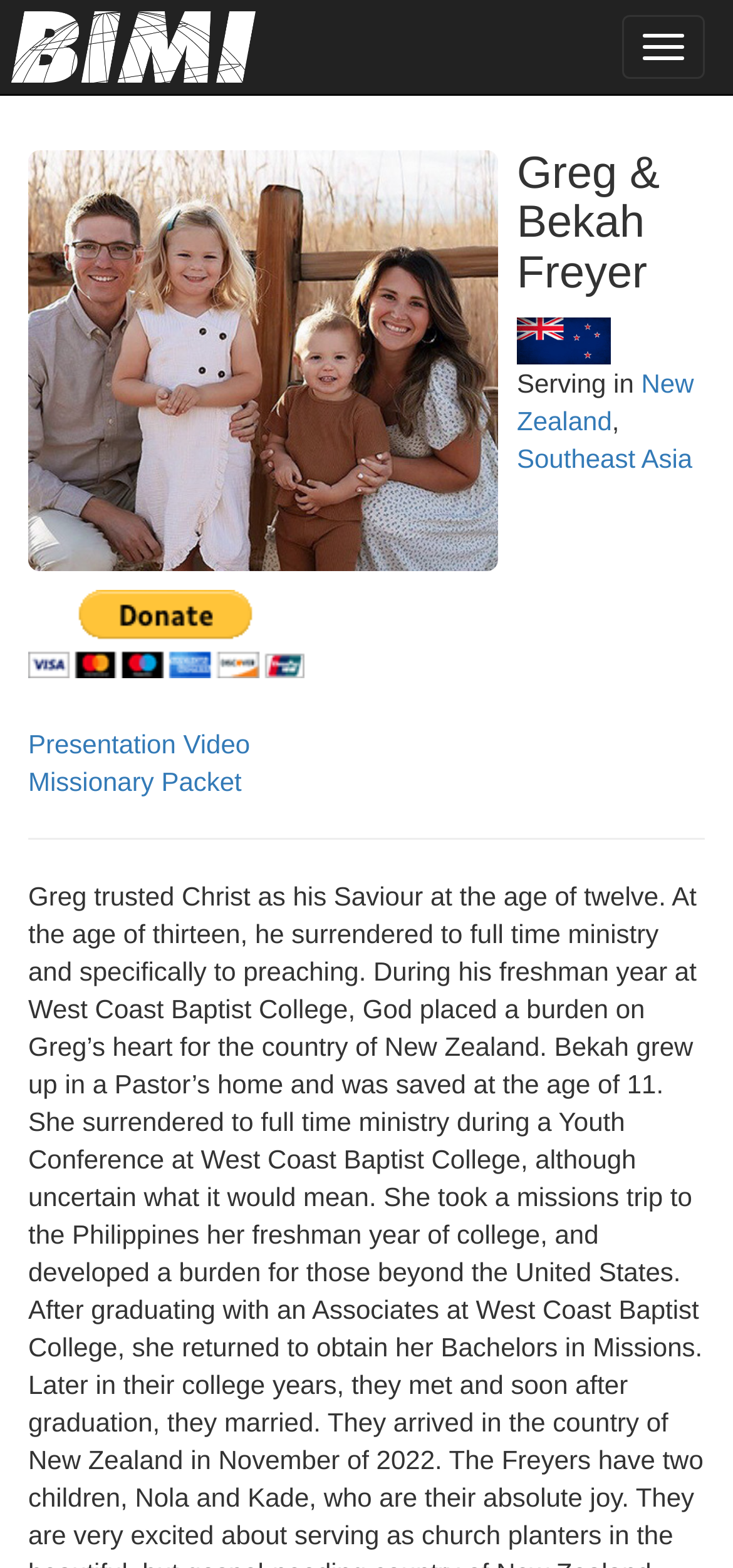What type of content is available on the webpage?
Give a detailed explanation using the information visible in the image.

The webpage contains links to different types of content, including a 'Presentation Video' and a 'Missionary Packet', which can be accessed by clicking on the respective links.